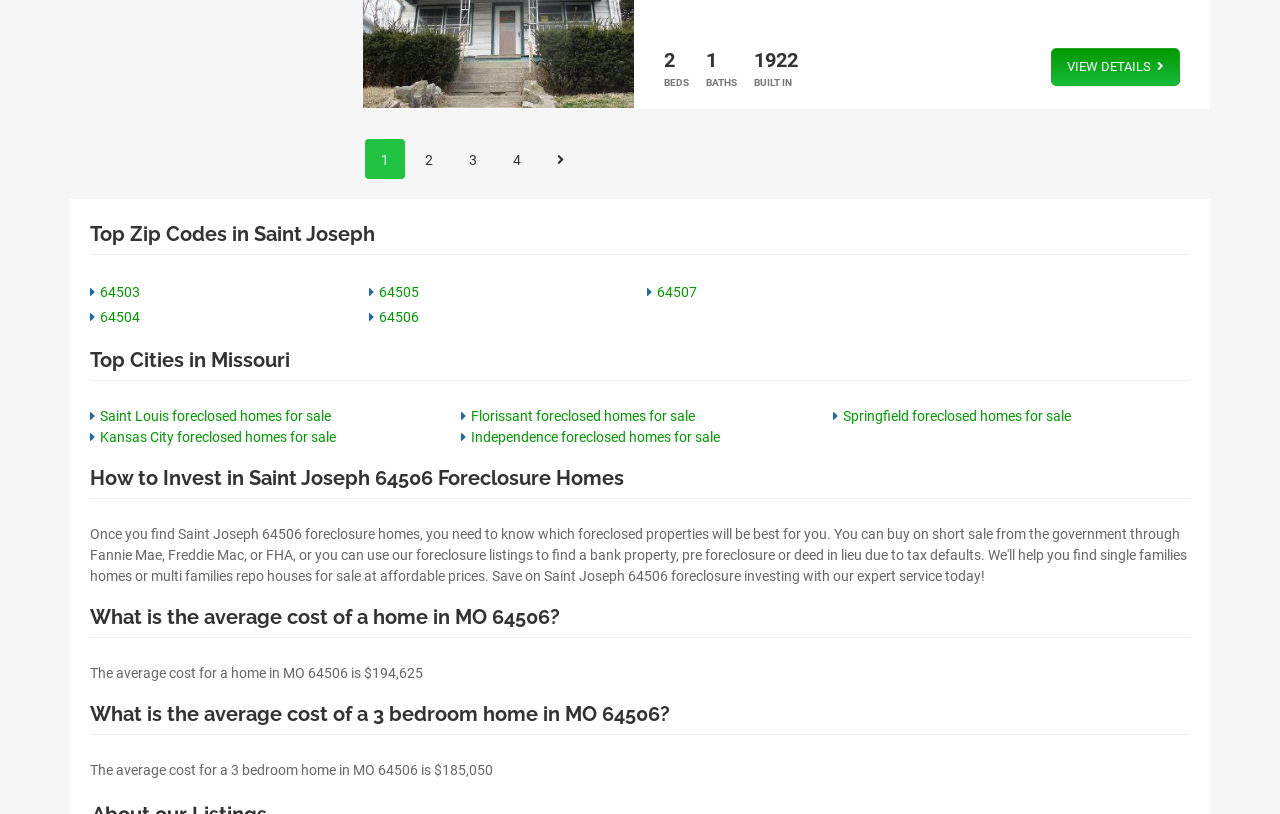How many links are there for top zip codes in Saint Joseph?
Using the image, provide a concise answer in one word or a short phrase.

5